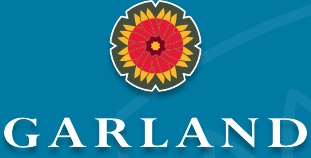What is the color of the lettering for the word 'GARLAND'?
Give a single word or phrase as your answer by examining the image.

White